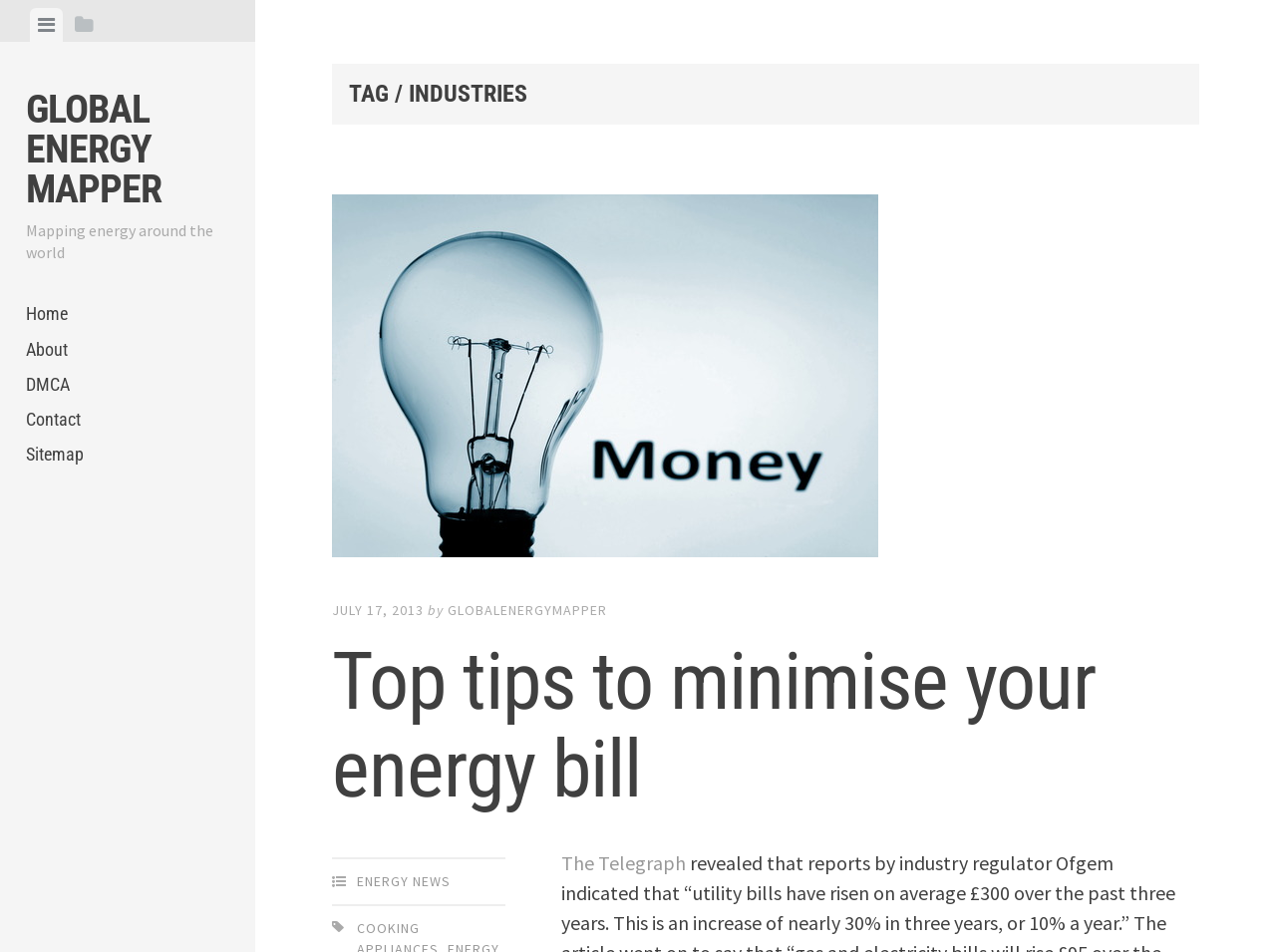Extract the top-level heading from the webpage and provide its text.

GLOBAL ENERGY MAPPER